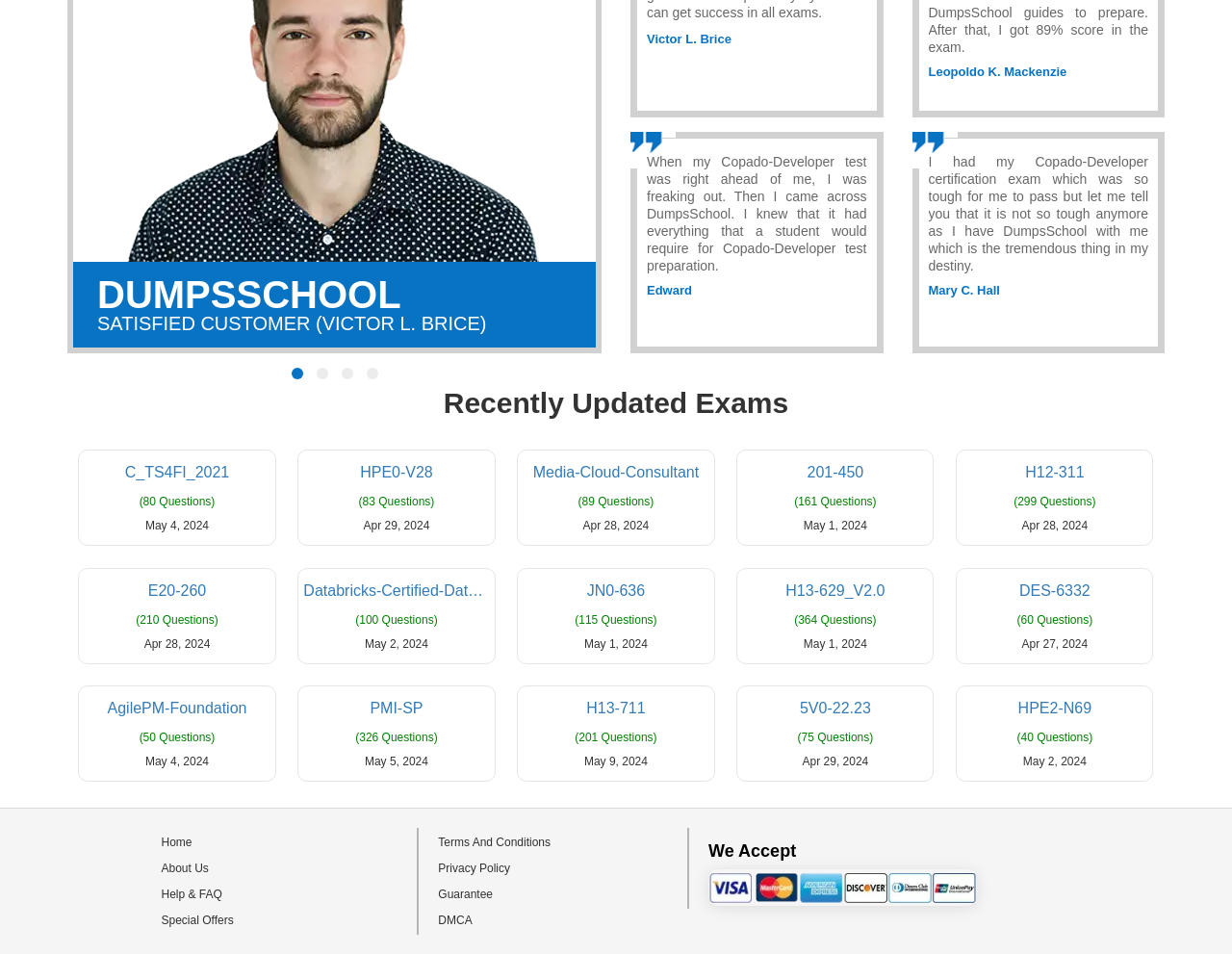How many links are available in the footer section?
Refer to the screenshot and answer in one word or phrase.

9